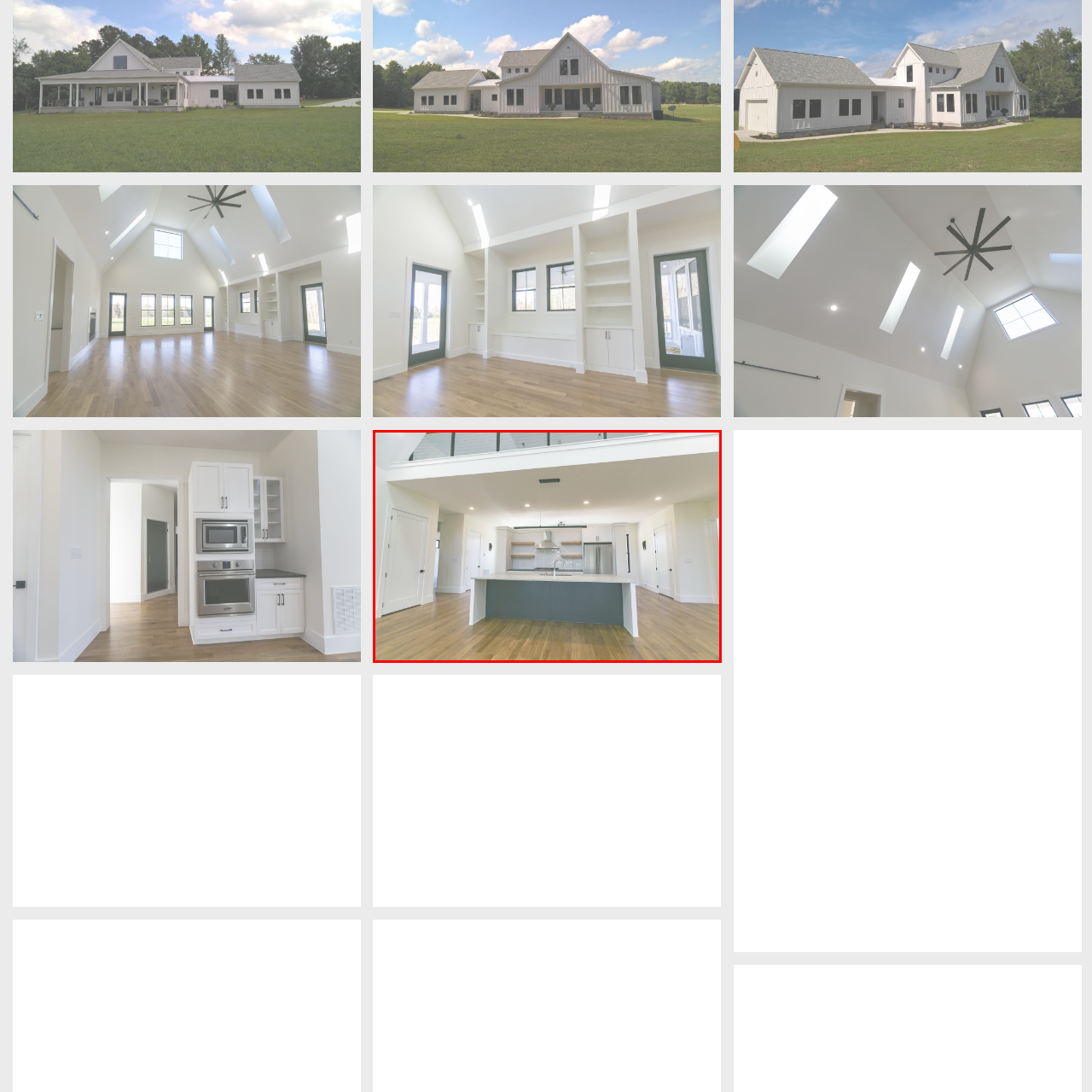Elaborate on the contents of the image marked by the red border.

The image showcases a modern and spacious kitchen area with an open-concept layout. In the foreground, a large kitchen island with a sleek gray base and a light-colored countertop provides ample space for cooking and socializing. Central to the island is a contemporary pendant light that adds a stylish touch to the design. 

Surrounding the island, the kitchen features white cabinetry with wood accents on open shelves, perfectly blending functionality and aesthetics. A stainless steel refrigerator is visible to the right, hinting at modern appliances integrated into the space. 

The walls are painted in a soft white, enhancing the bright and airy atmosphere, complemented by warm hardwood flooring that adds a natural feel. Overall, the space conveys a sense of luxury and comfort, ideal for both cooking and entertaining.